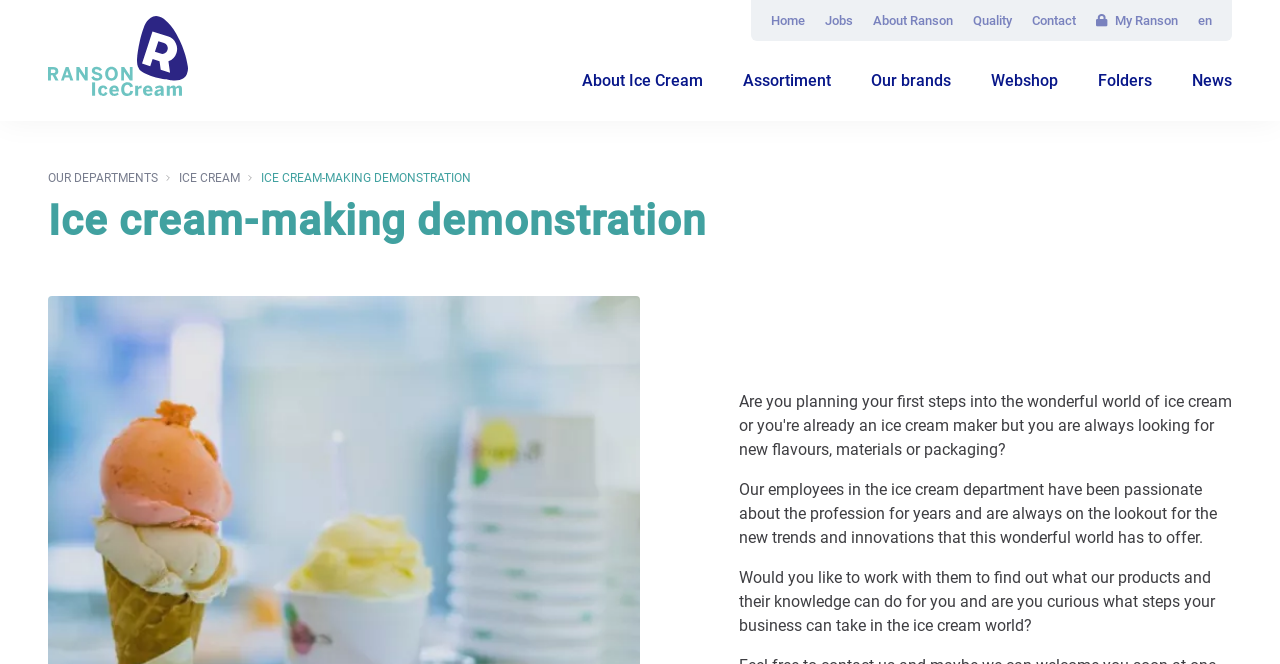Please respond to the question using a single word or phrase:
What is the topic of the ice cream department?

Ice cream-making demonstration